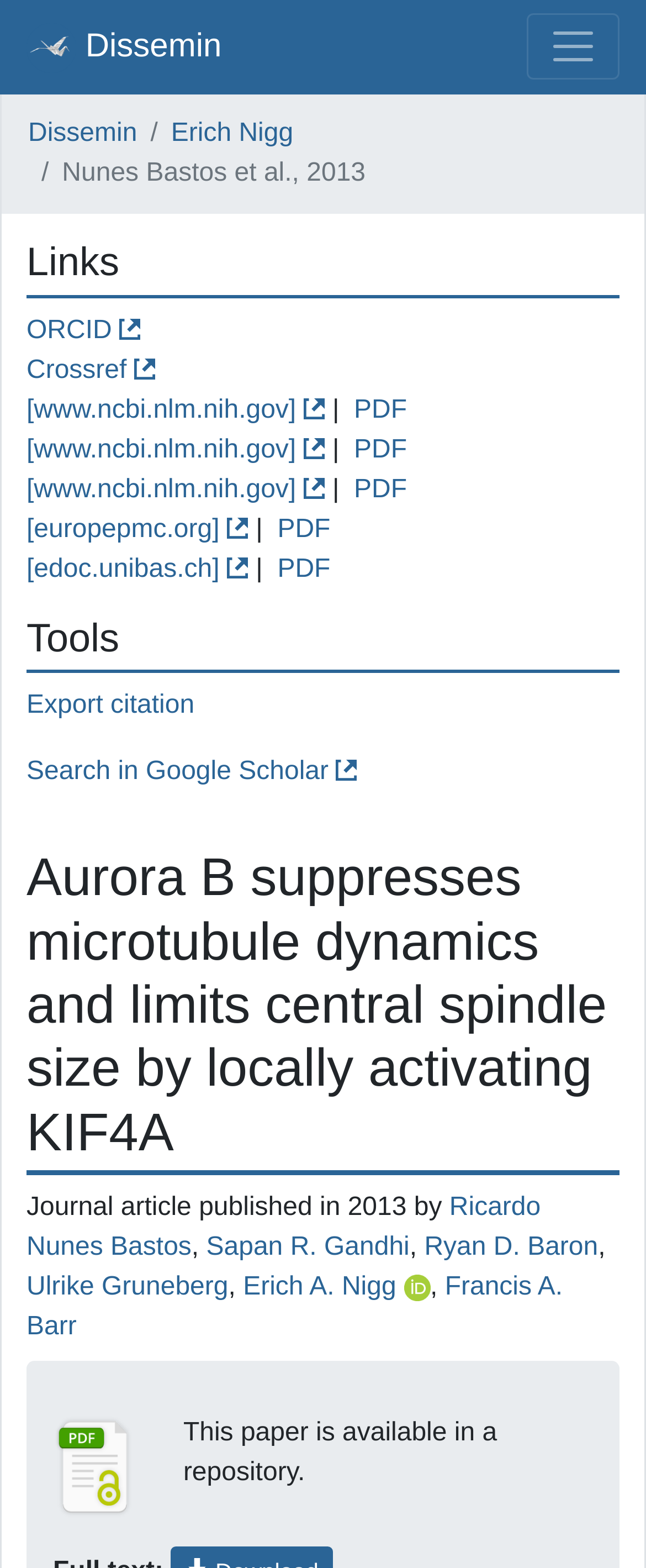What is the year of publication of the journal article?
Answer briefly with a single word or phrase based on the image.

2013